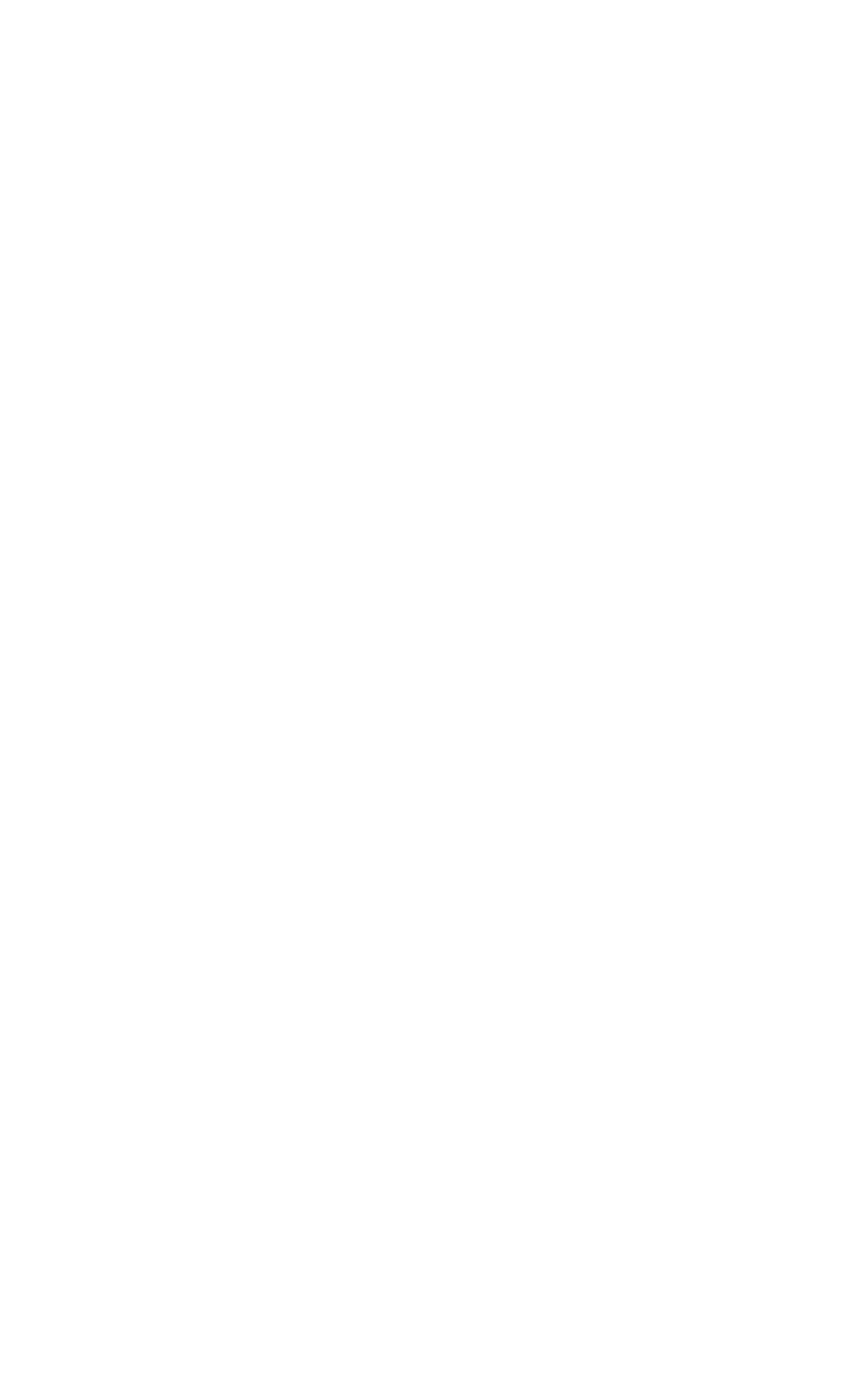Determine the coordinates of the bounding box that should be clicked to complete the instruction: "Contact us". The coordinates should be represented by four float numbers between 0 and 1: [left, top, right, bottom].

None